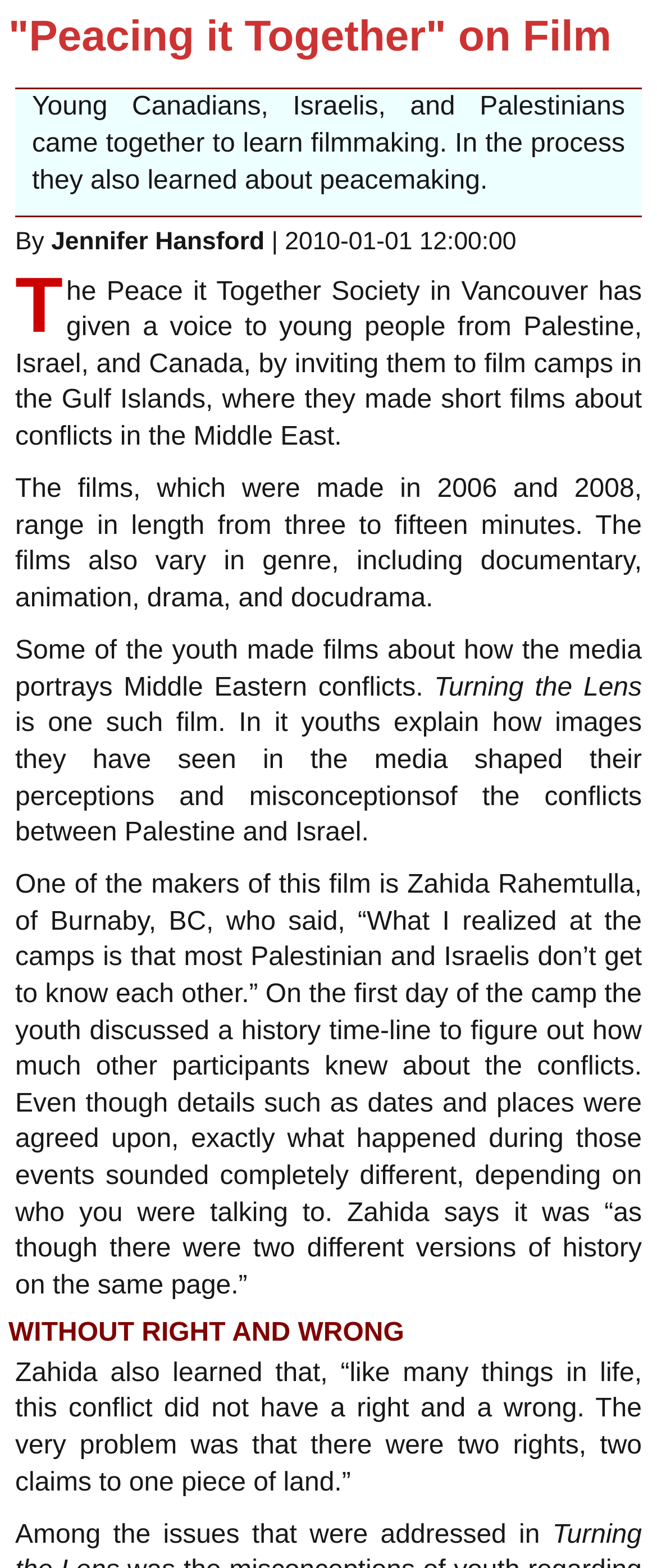Examine the image carefully and respond to the question with a detailed answer: 
What is the name of the film mentioned in the article?

The article mentions a film called 'Turning the Lens', which is one of the short films made by the youth participants in the Peace it Together Society's film camps.